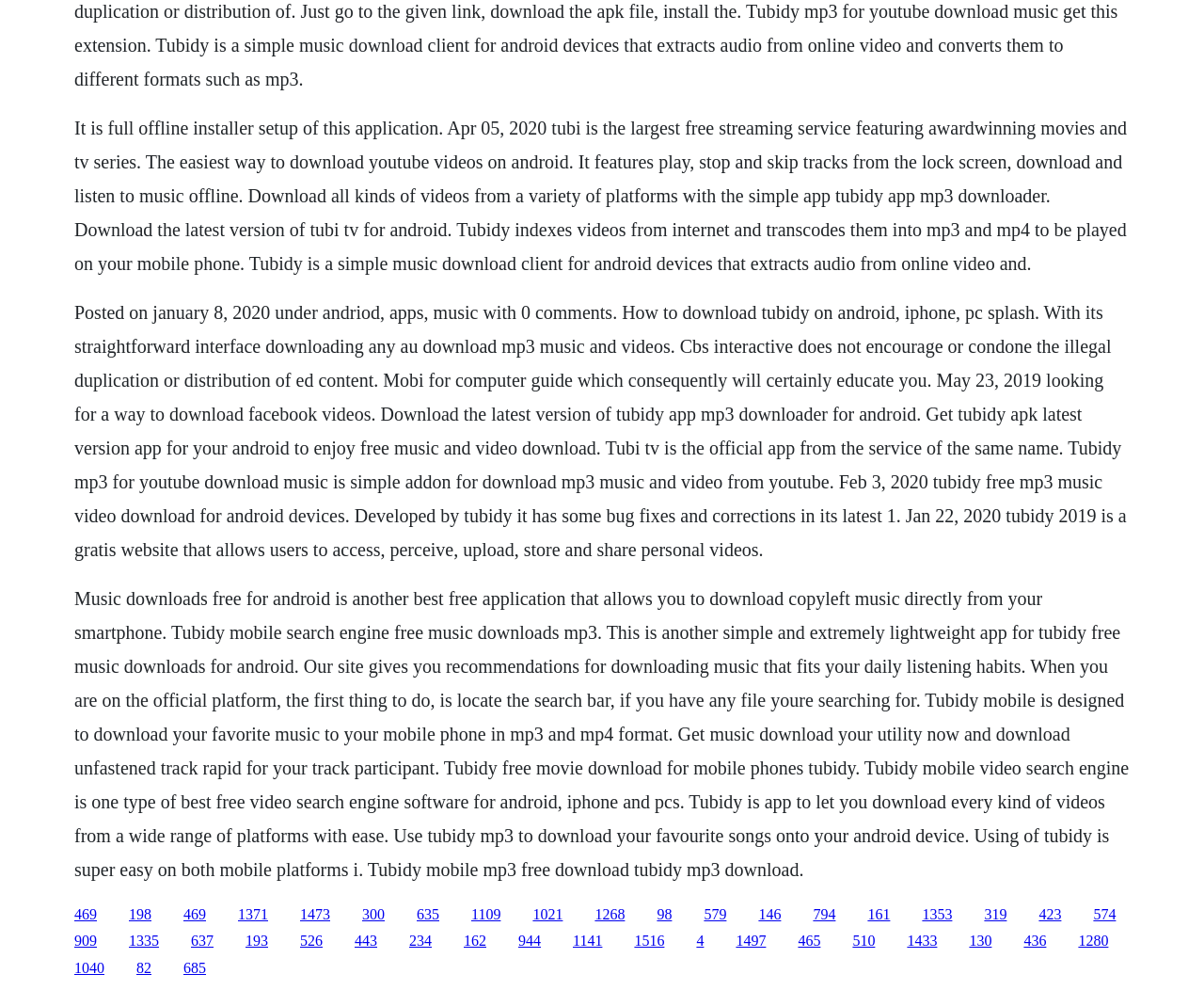Please locate the clickable area by providing the bounding box coordinates to follow this instruction: "Click the link to download Tubidy app".

[0.062, 0.915, 0.08, 0.931]